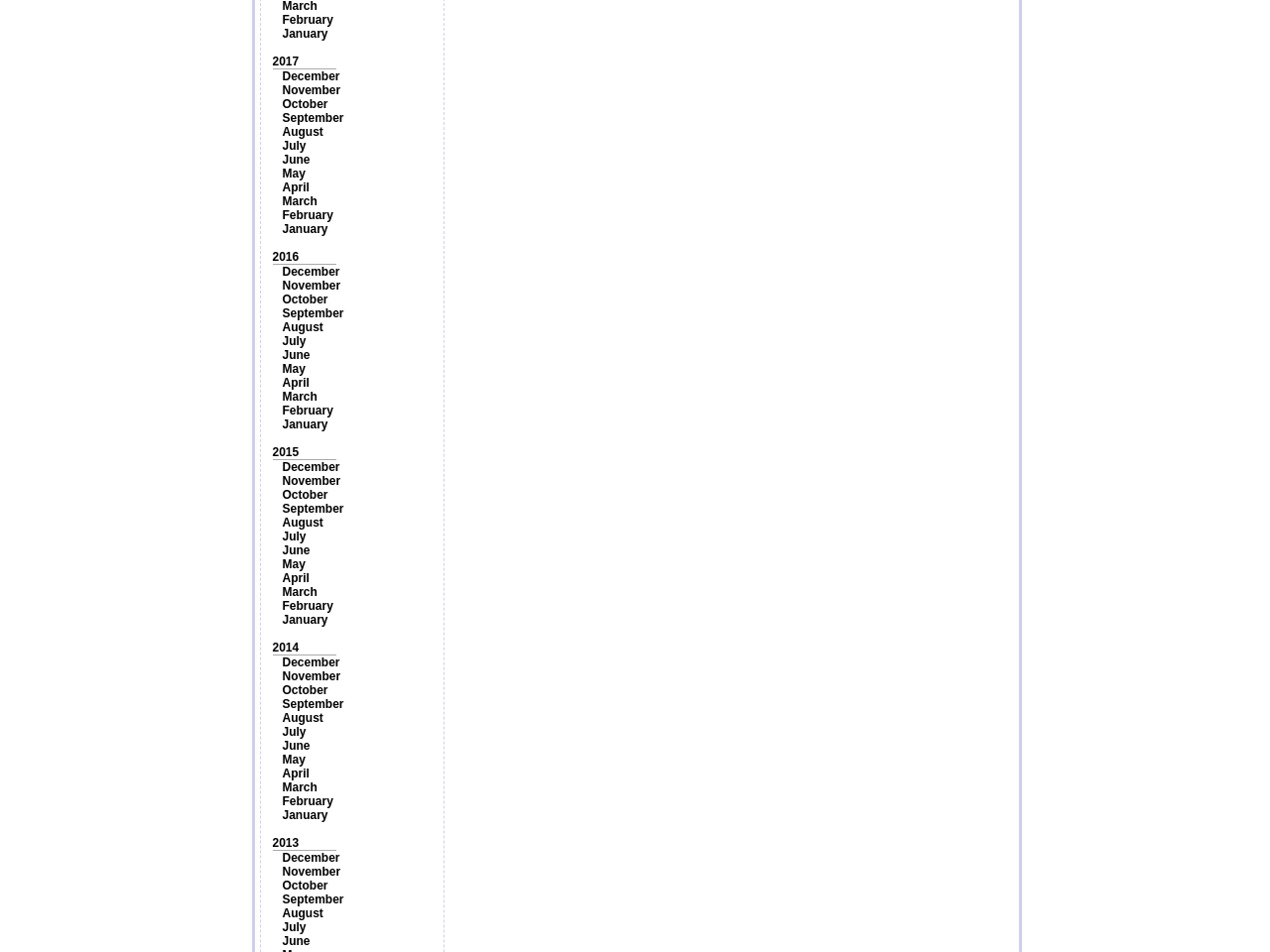Please determine the bounding box coordinates of the element's region to click for the following instruction: "Check February 2014".

[0.222, 0.629, 0.262, 0.644]